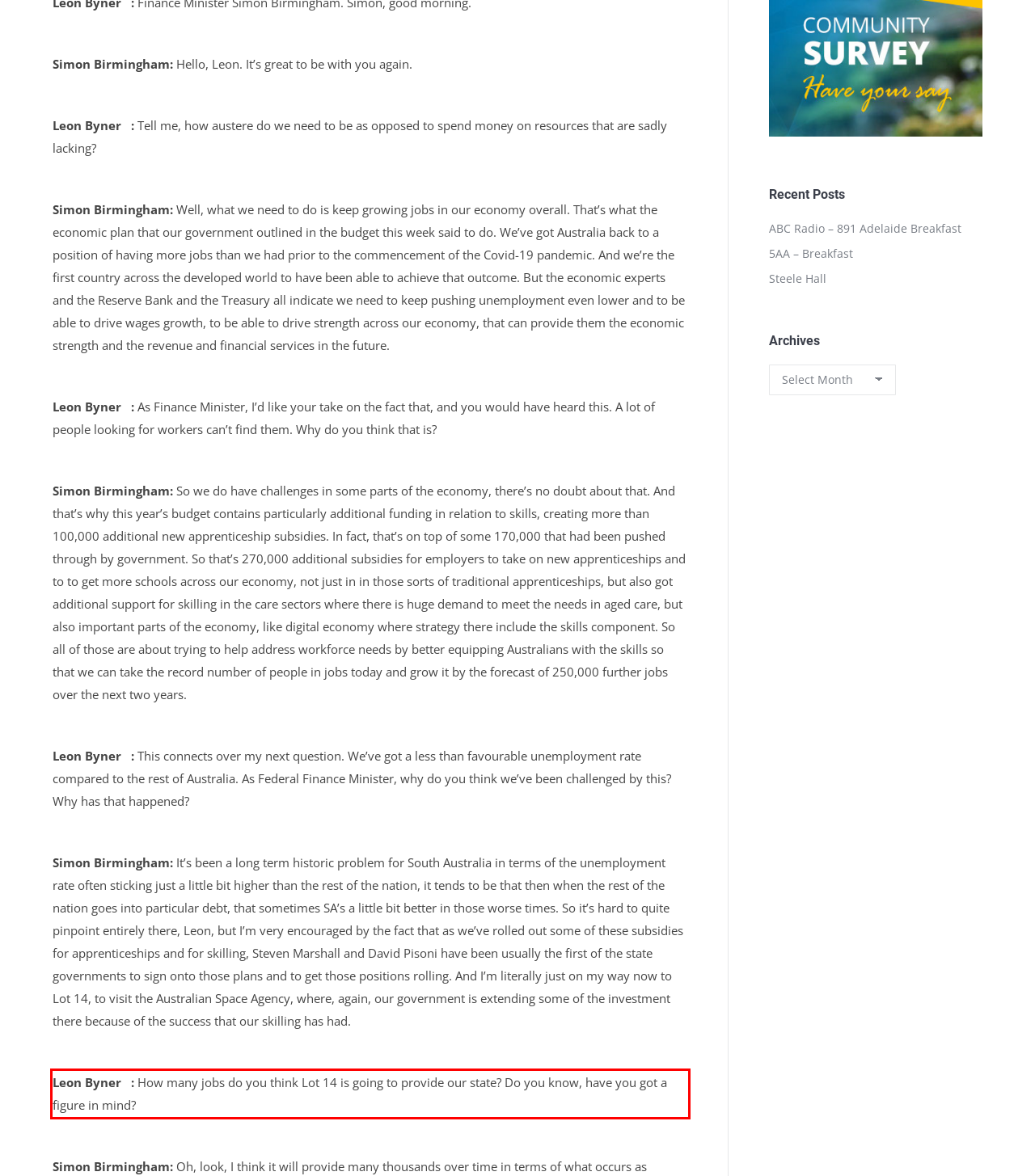There is a UI element on the webpage screenshot marked by a red bounding box. Extract and generate the text content from within this red box.

Leon Byner : How many jobs do you think Lot 14 is going to provide our state? Do you know, have you got a figure in mind?